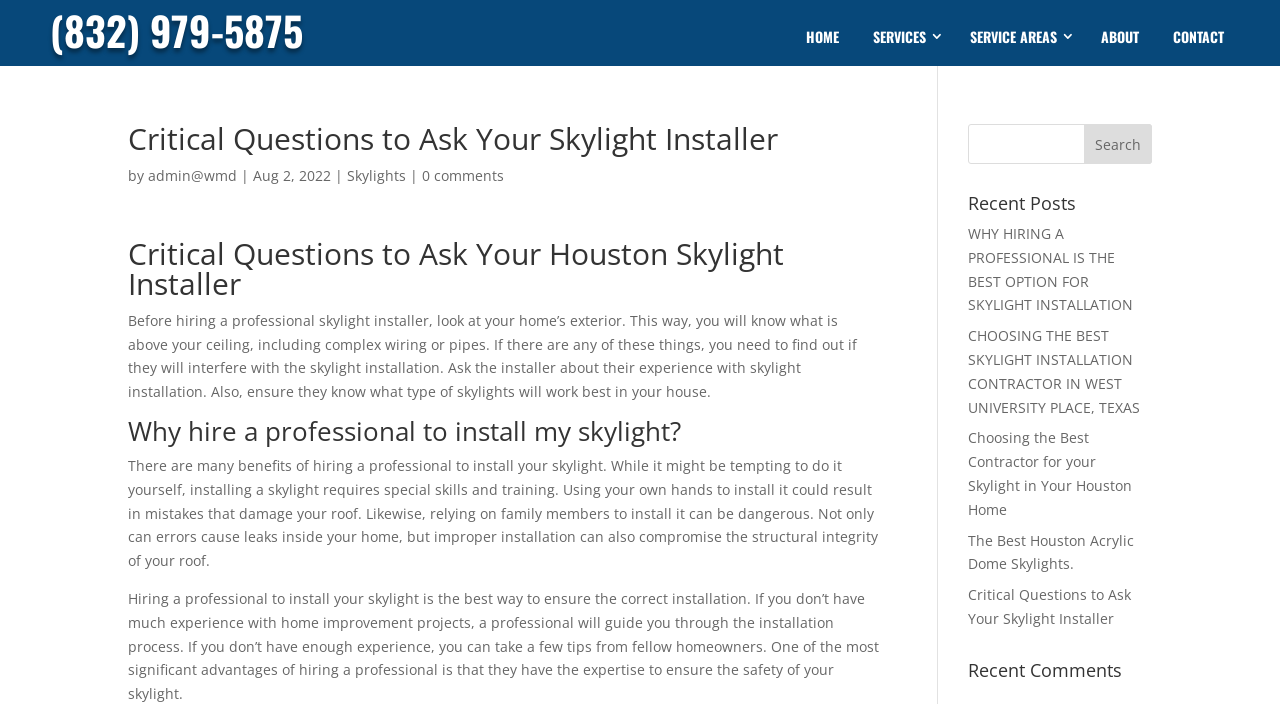Analyze the image and answer the question with as much detail as possible: 
How many links are in the main navigation menu?

The main navigation menu is located at the top of the webpage, and it contains links to 'HOME', 'SERVICES 3', 'SERVICE AREAS 3', 'ABOUT', and 'CONTACT'. These links have bounding box coordinates [0.618, 0.024, 0.667, 0.081], [0.67, 0.024, 0.743, 0.081], [0.746, 0.024, 0.845, 0.081], [0.848, 0.024, 0.902, 0.081], and [0.905, 0.024, 0.968, 0.081], respectively.